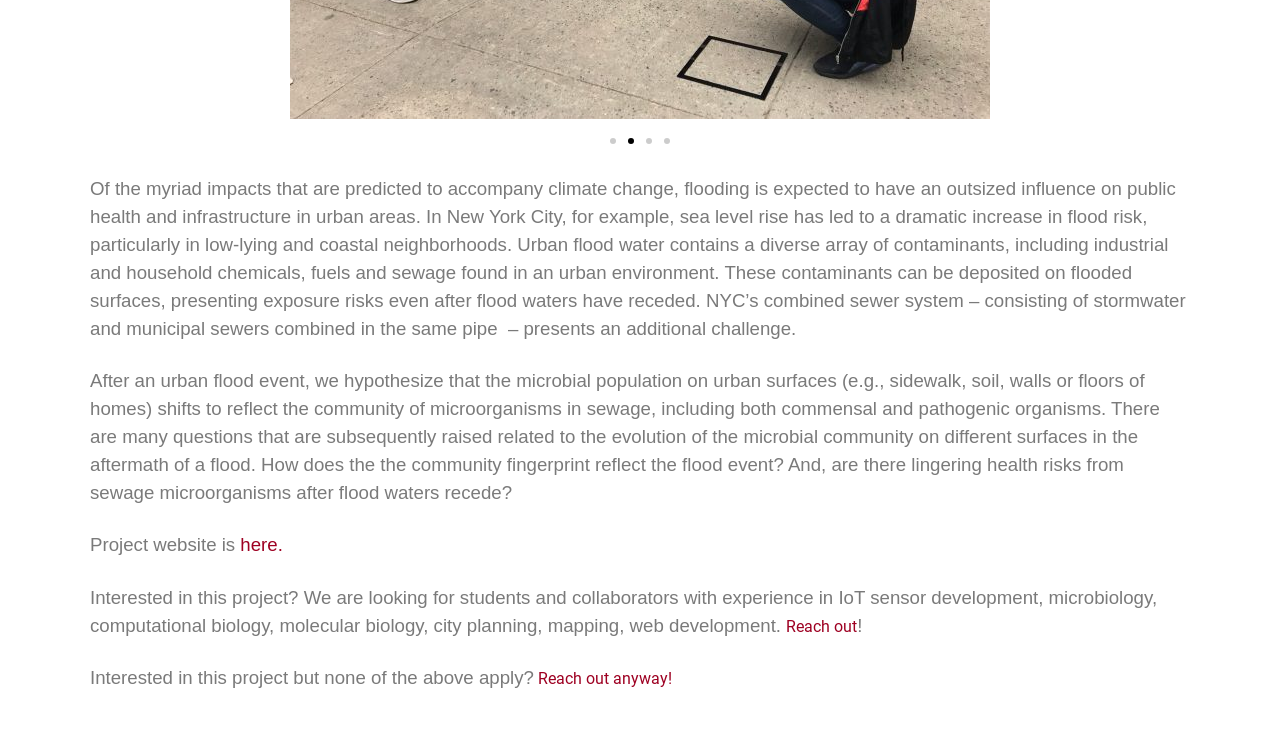Please provide the bounding box coordinates in the format (top-left x, top-left y, bottom-right x, bottom-right y). Remember, all values are floating point numbers between 0 and 1. What is the bounding box coordinate of the region described as: Reach out anyway!

[0.417, 0.898, 0.528, 0.926]